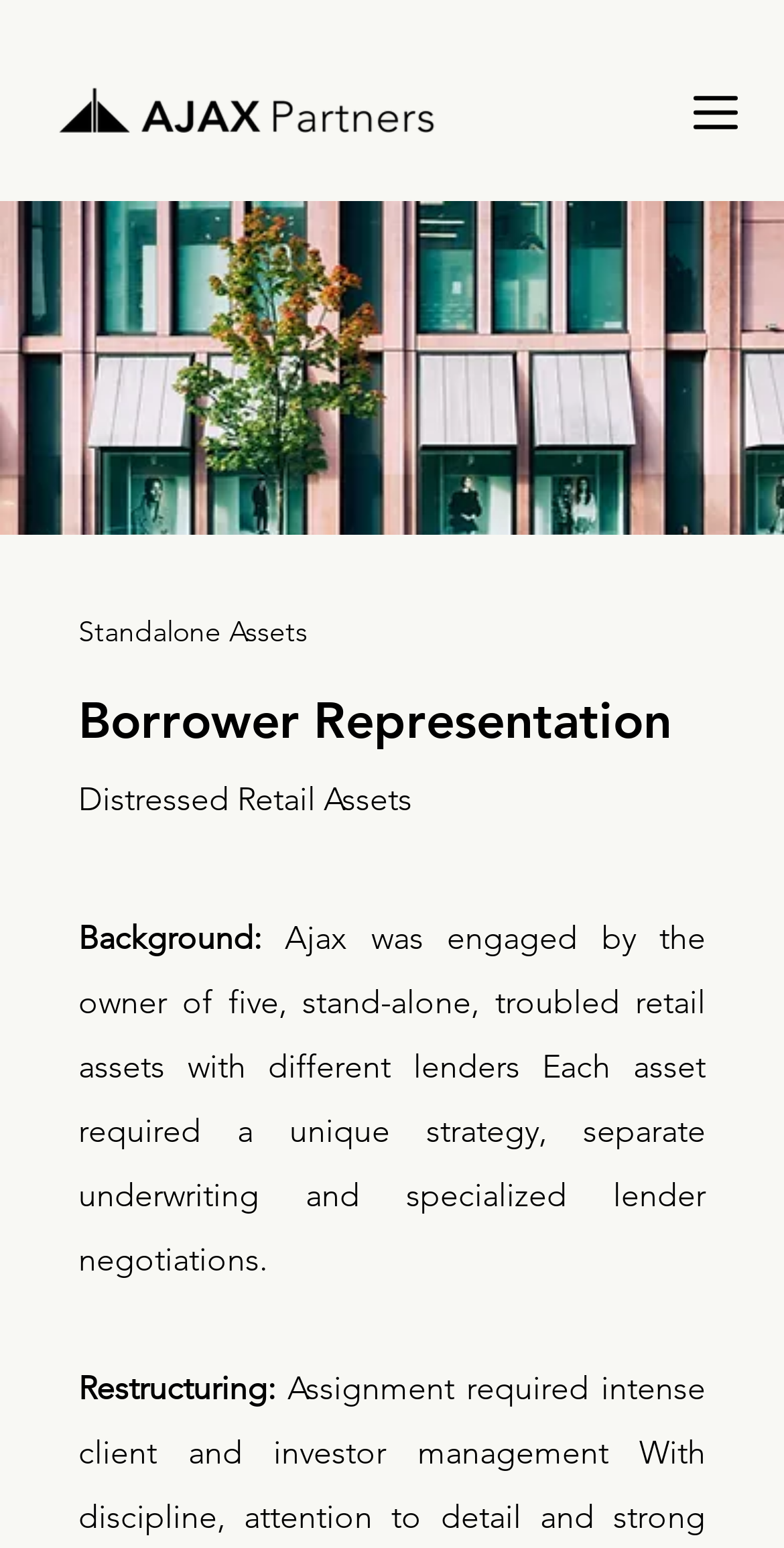What is the relationship between the five assets?
Answer the question with a single word or phrase derived from the image.

Stand-alone